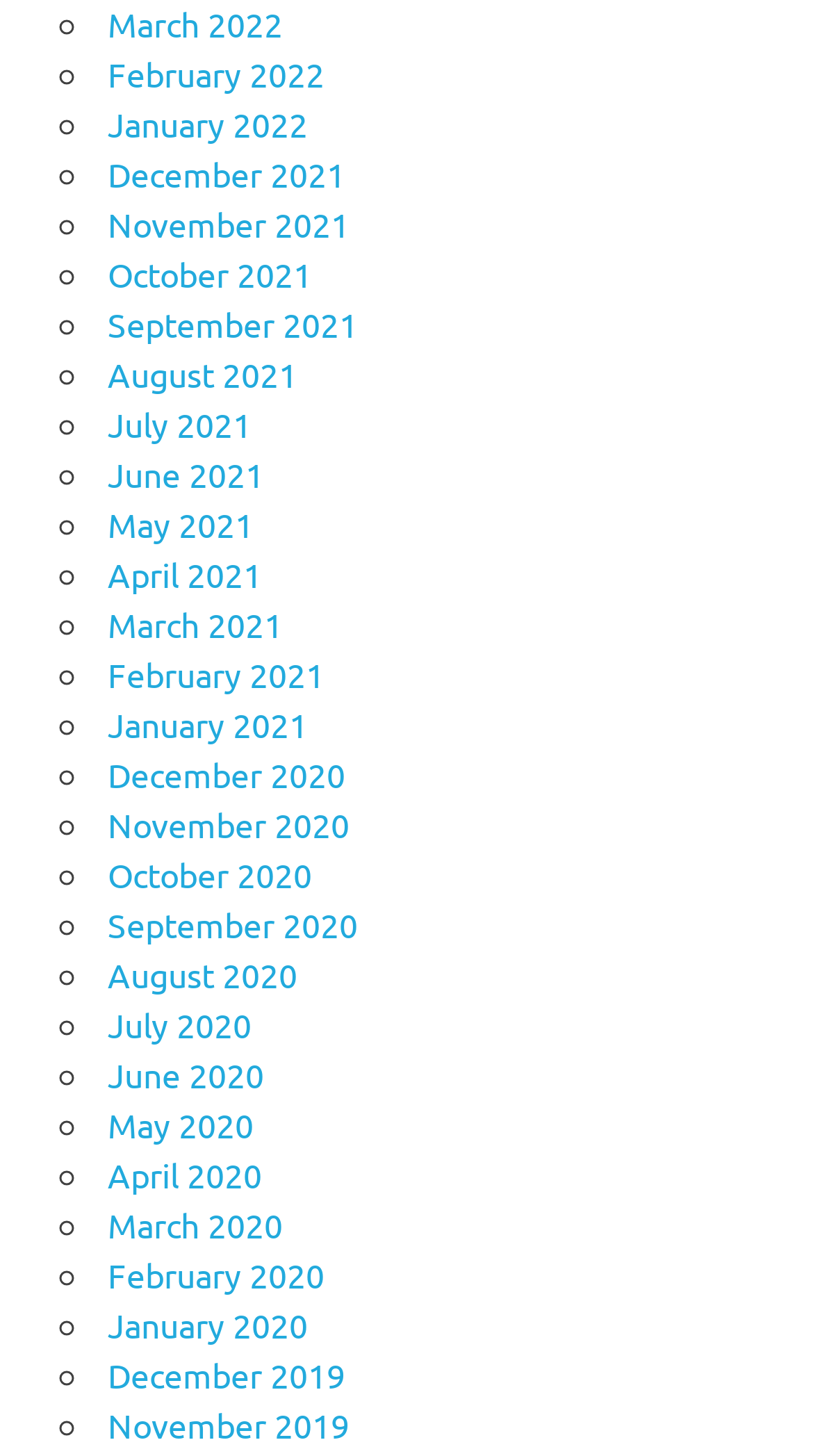Pinpoint the bounding box coordinates of the clickable area needed to execute the instruction: "View January 2021". The coordinates should be specified as four float numbers between 0 and 1, i.e., [left, top, right, bottom].

[0.133, 0.482, 0.379, 0.511]